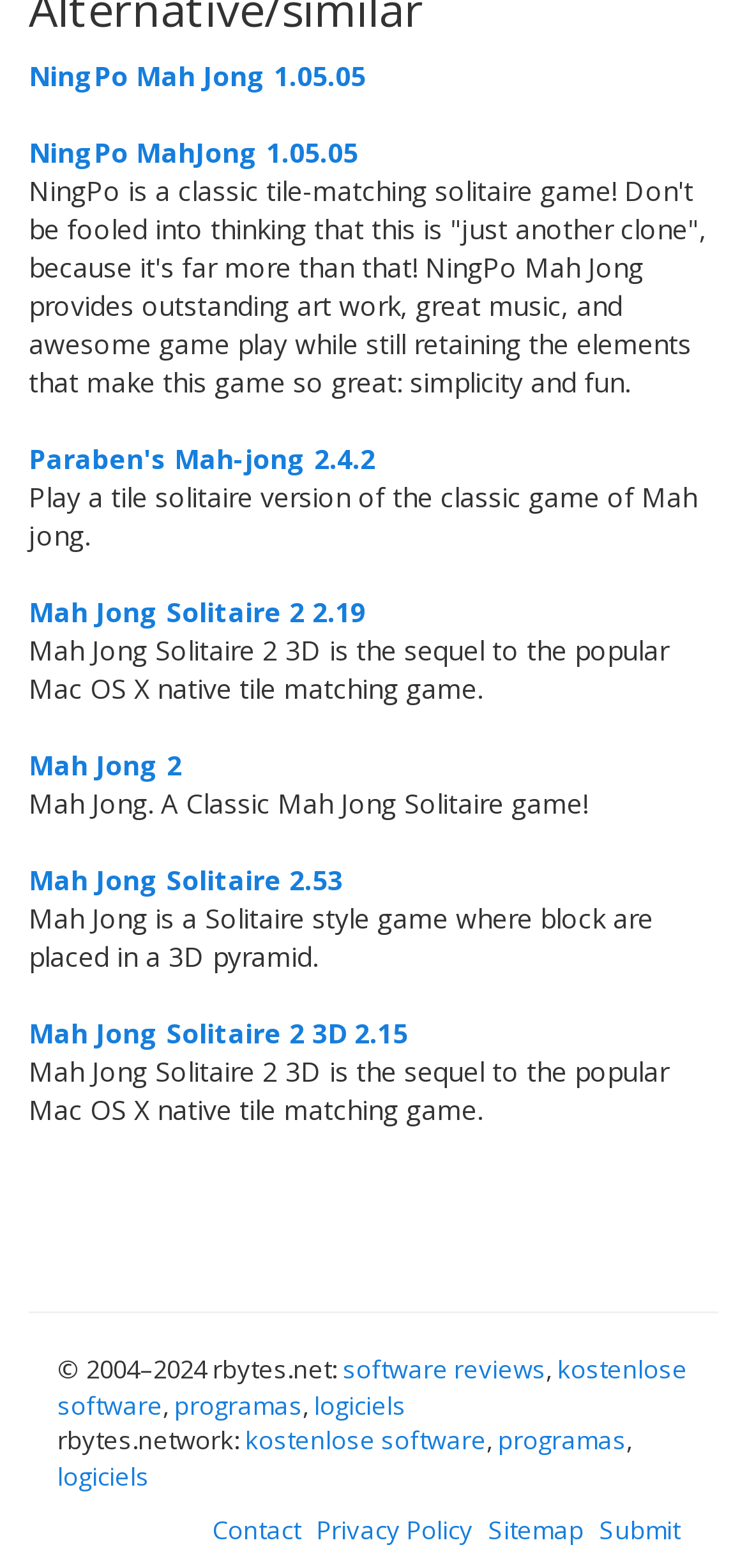What is the purpose of the game NingPo Mah Jong?
Respond to the question with a well-detailed and thorough answer.

I read the description of NingPo Mah Jong and saw that it is a 'classic tile-matching solitaire game', which means its purpose is to match tiles in a solitaire game.